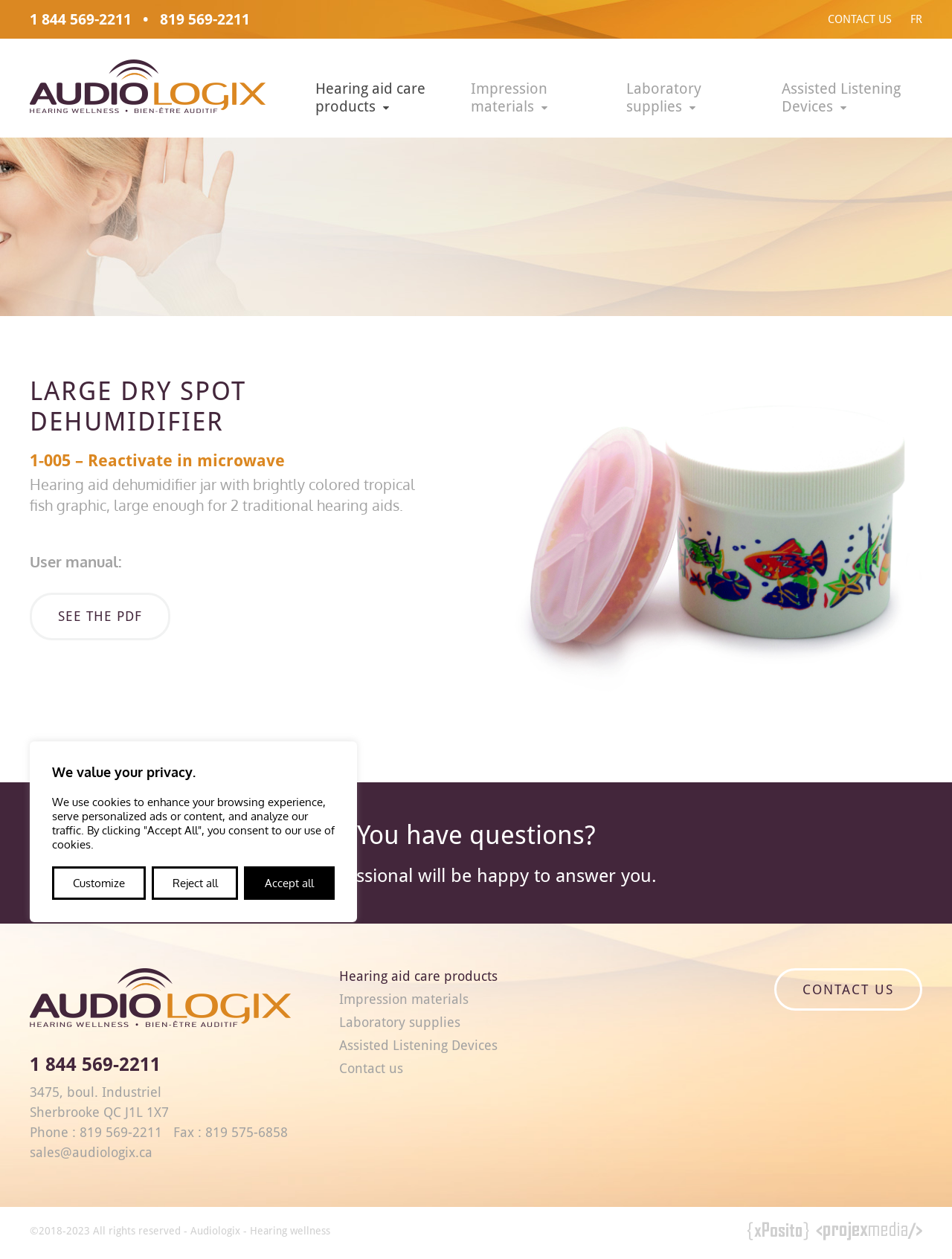How many links are there in the top navigation menu?
Please ensure your answer to the question is detailed and covers all necessary aspects.

I counted the links in the top navigation menu by looking at the top of the webpage, where it has a row of links. There are five links: 'Hearing aid care products', 'Impression materials', 'Laboratory supplies', 'Assisted Listening Devices', and 'CONTACT US'.